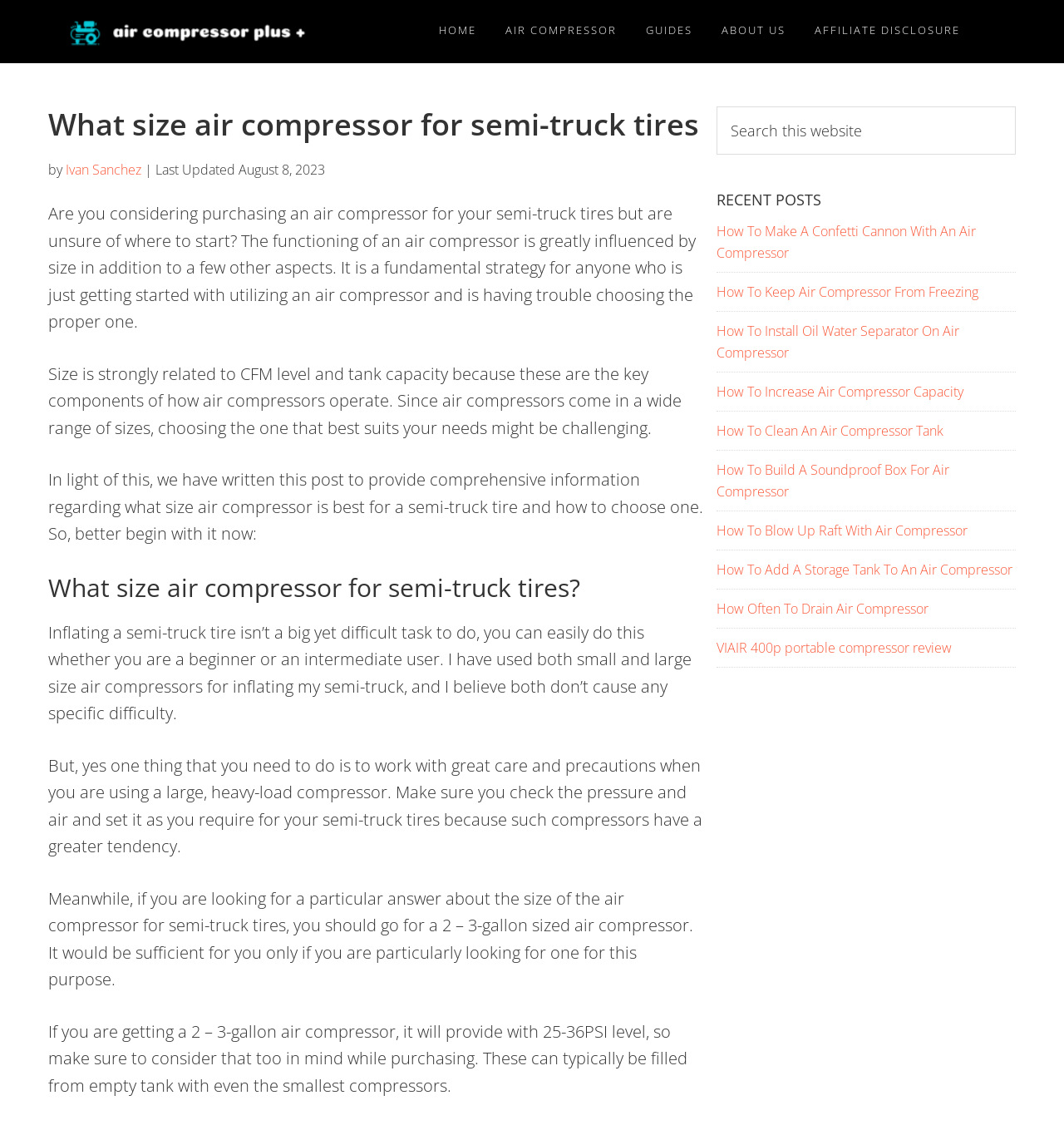Who is the author of this article?
Using the image as a reference, answer the question in detail.

The author's name is mentioned in the header section of the webpage, specifically in the 'by' section, which indicates that Ivan Sanchez is the author of this article.